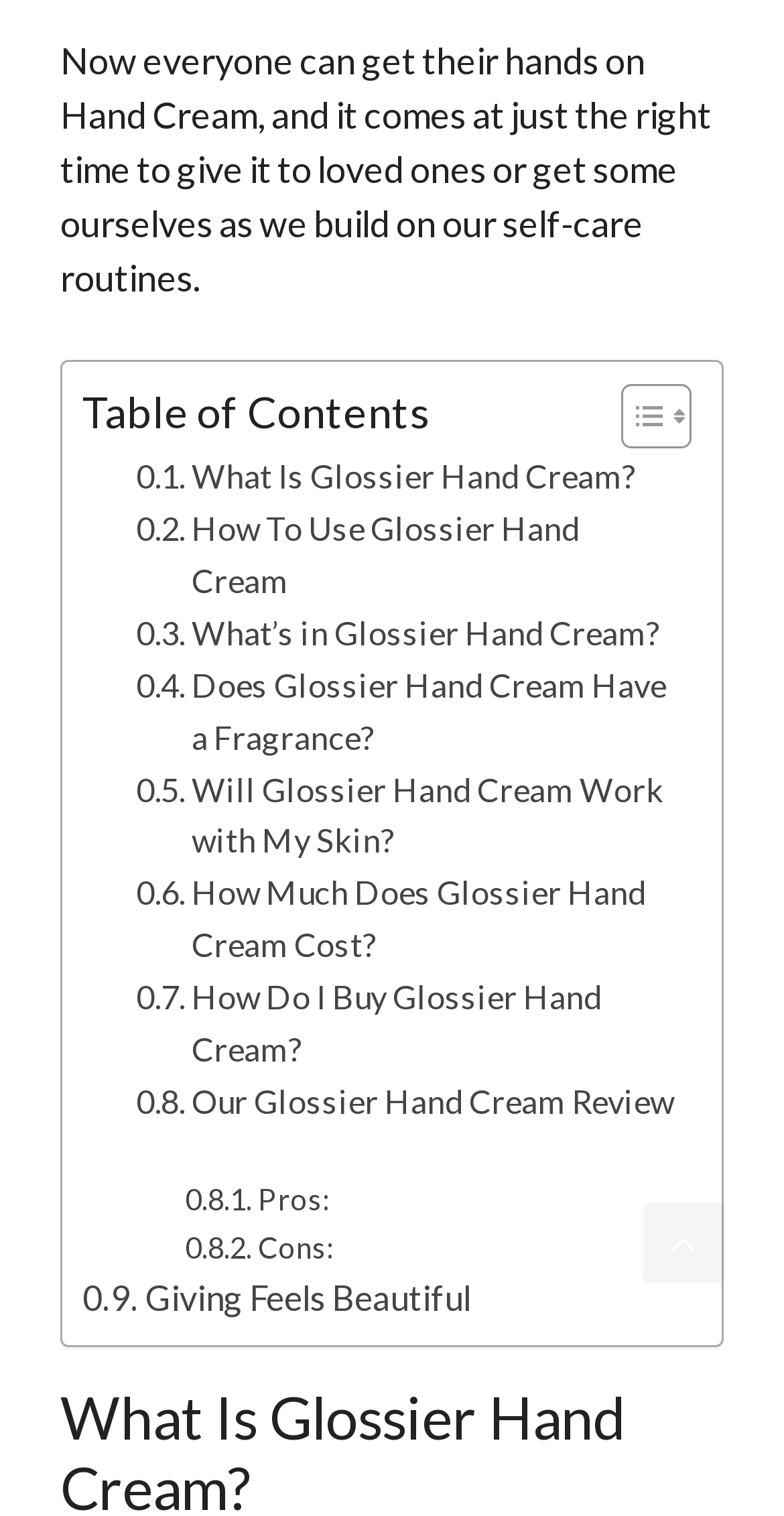How many images are there in the Table of Contents section?
Please provide a comprehensive and detailed answer to the question.

In the Table of Contents section, there are two images with bounding box coordinates [0.801, 0.261, 0.853, 0.288] and [0.853, 0.268, 0.878, 0.281]. These images are likely icons or decorations accompanying the 'Table of Content' link.